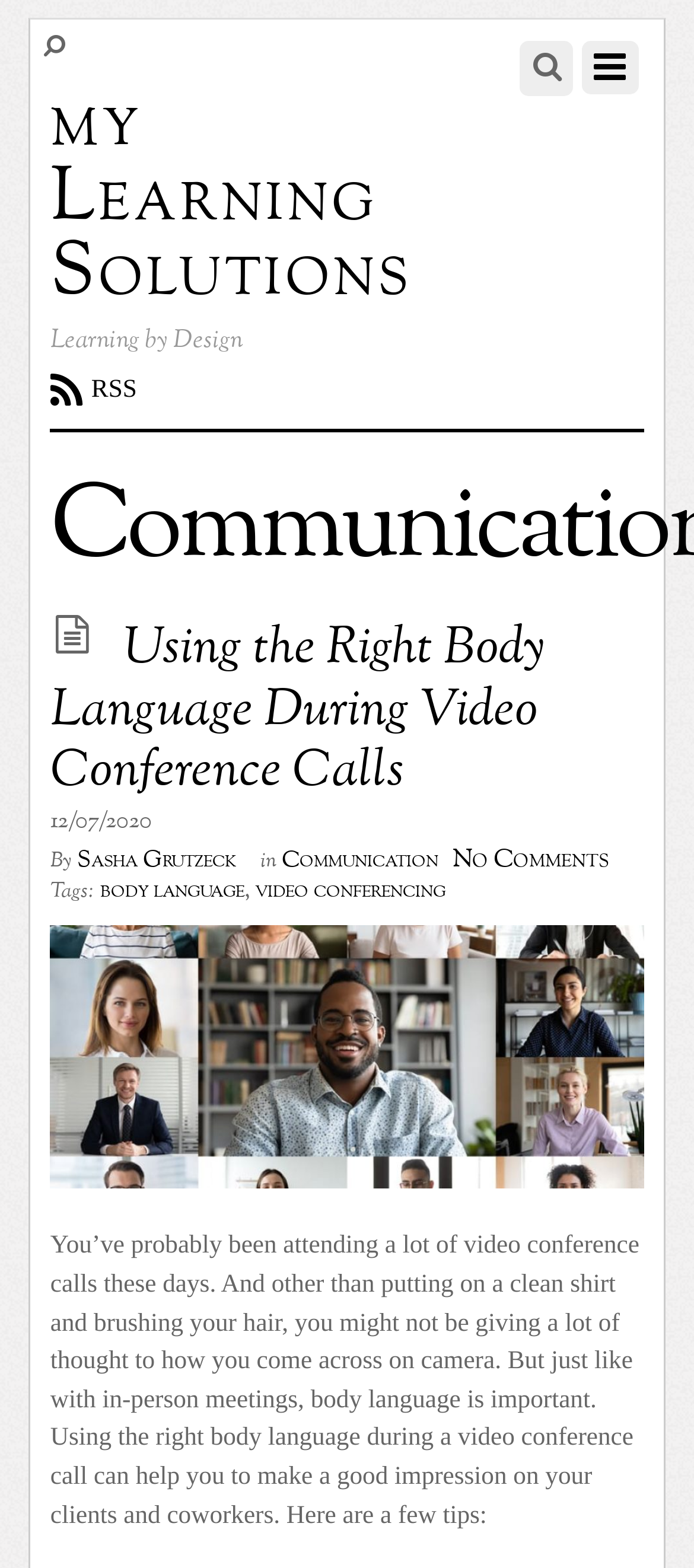Pinpoint the bounding box coordinates of the element to be clicked to execute the instruction: "search for a topic".

[0.748, 0.026, 0.825, 0.061]